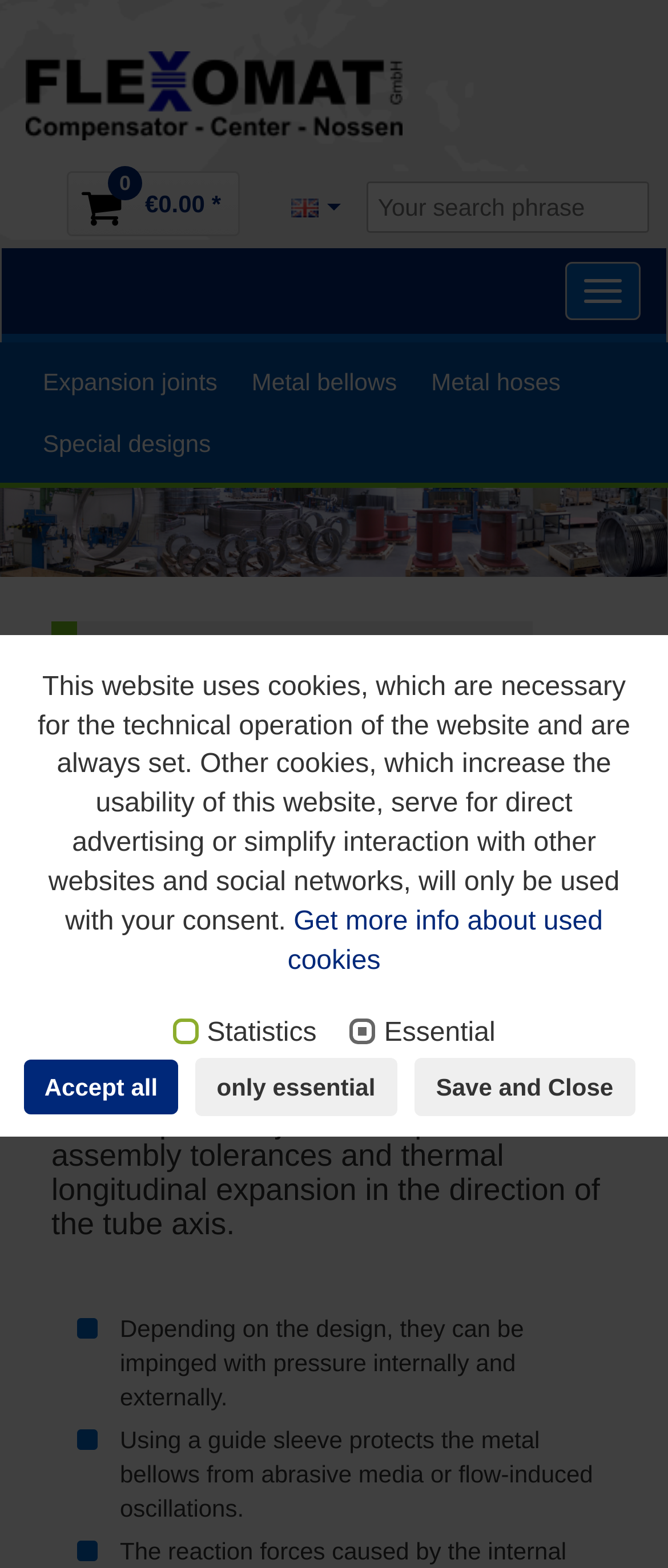What is the purpose of using a guide sleeve? Examine the screenshot and reply using just one word or a brief phrase.

Protects metal bellows